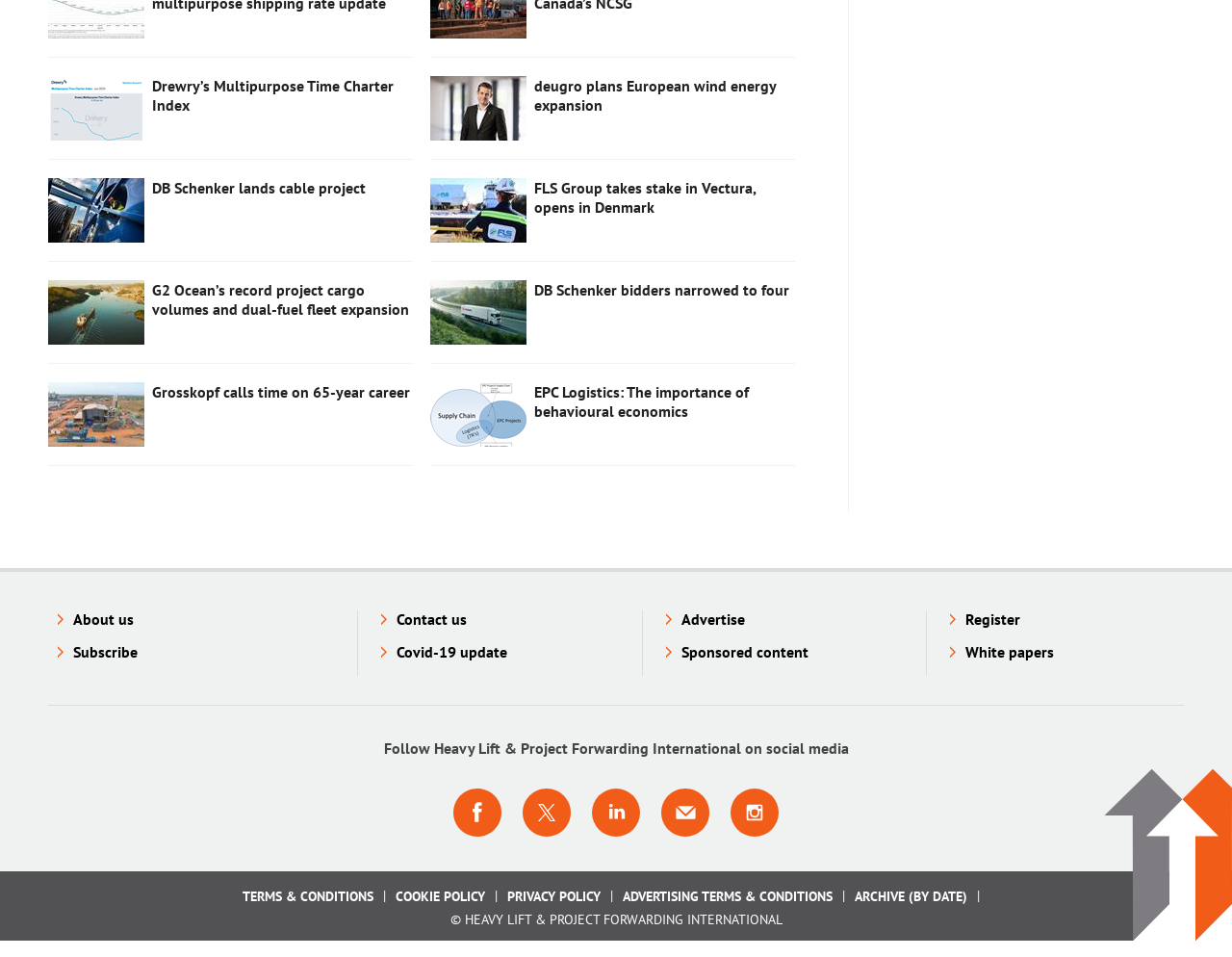Determine the bounding box coordinates of the element's region needed to click to follow the instruction: "Follow Heavy Lift & Project Forwarding International on Facebook". Provide these coordinates as four float numbers between 0 and 1, formatted as [left, top, right, bottom].

[0.367, 0.823, 0.408, 0.875]